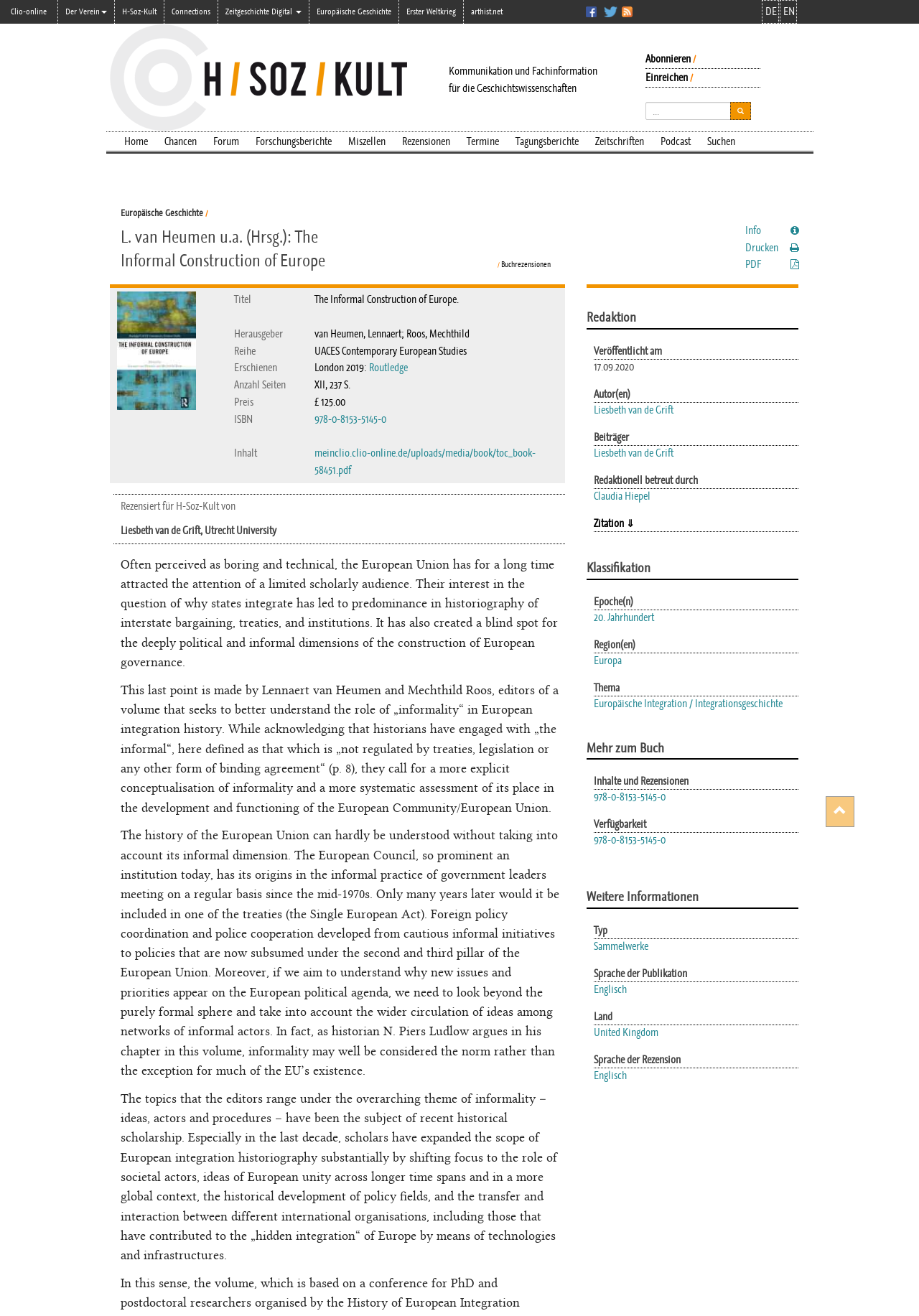What is the price of the book?
Kindly offer a detailed explanation using the data available in the image.

I found the price of the book by looking at the text 'Preis £ 125.00' which is located in the section that describes the book details. This section is located at the top of the webpage and provides information about the book, including its price.